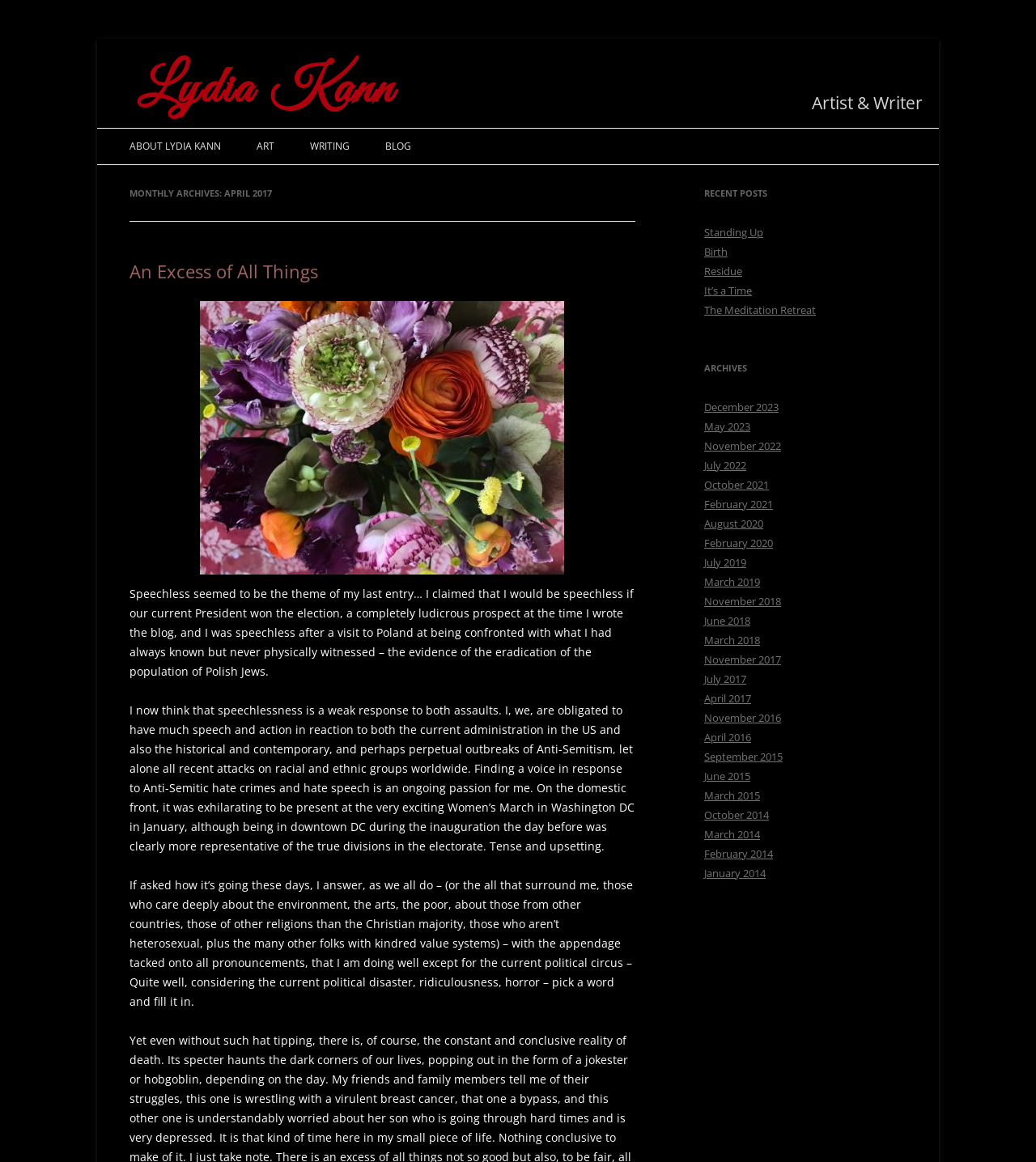What is the name of the artist and writer?
Refer to the image and provide a detailed answer to the question.

The answer can be found in the heading element 'Artist & Writer' which is located at the top of the webpage, indicating that the webpage is about Lydia Kann, an artist and writer.